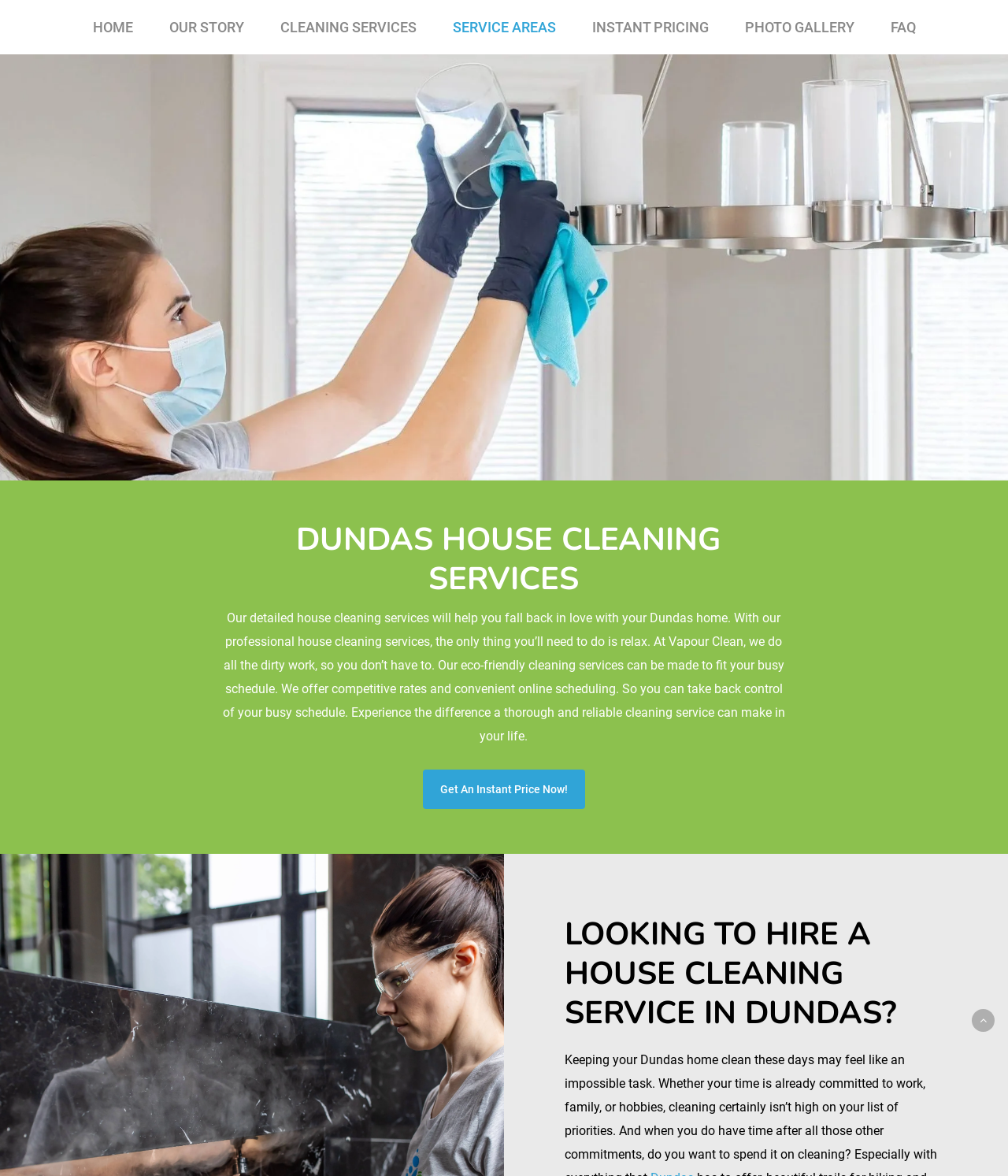What areas do they serve?
Please craft a detailed and exhaustive response to the question.

The webpage mentions that Vapour Clean provides house cleaning services in Dundas, and there is also a link to 'SERVICE AREAS' in the navigation menu, suggesting that they may serve other areas as well. However, based on the current webpage, we can confirm that they serve Dundas.